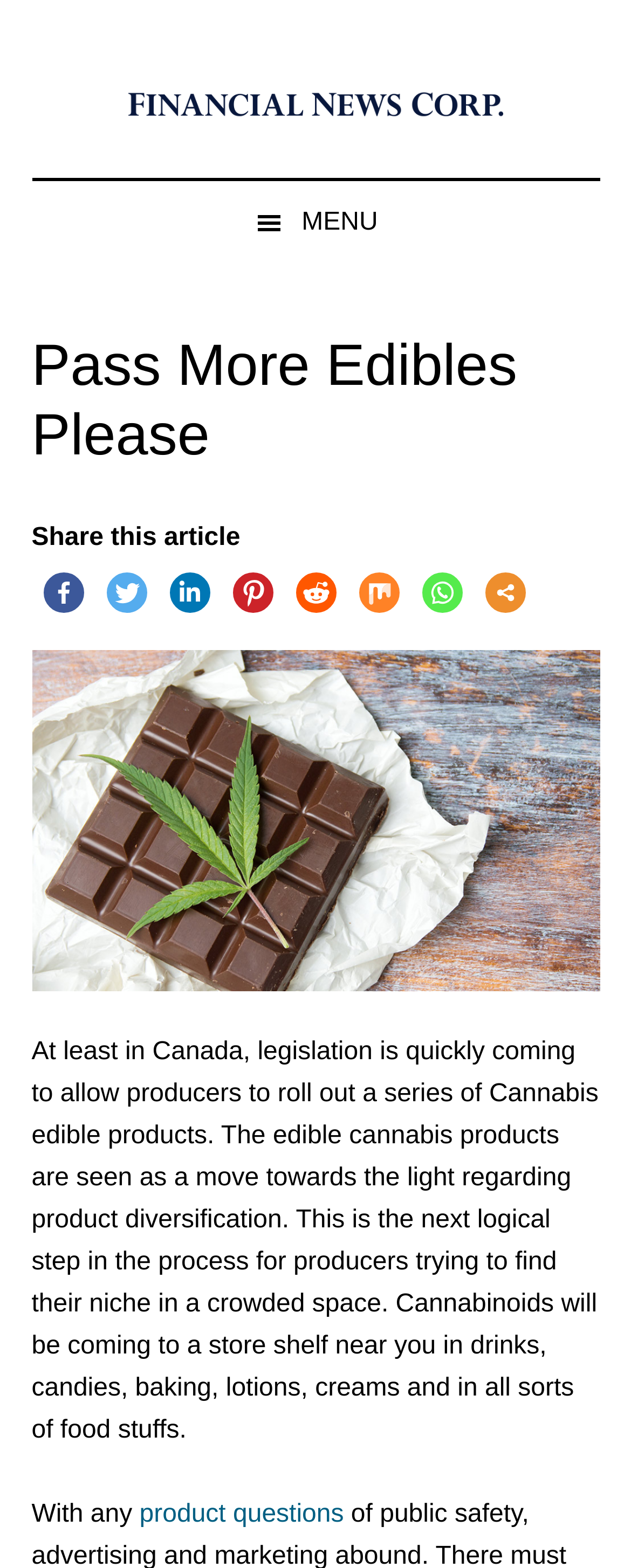Based on the image, please elaborate on the answer to the following question:
What is the purpose of the 'Share this article' button?

I inferred the purpose of the 'Share this article' button by its proximity to the social media sharing options and its text, which suggests that it is meant to facilitate sharing the article on social media platforms.